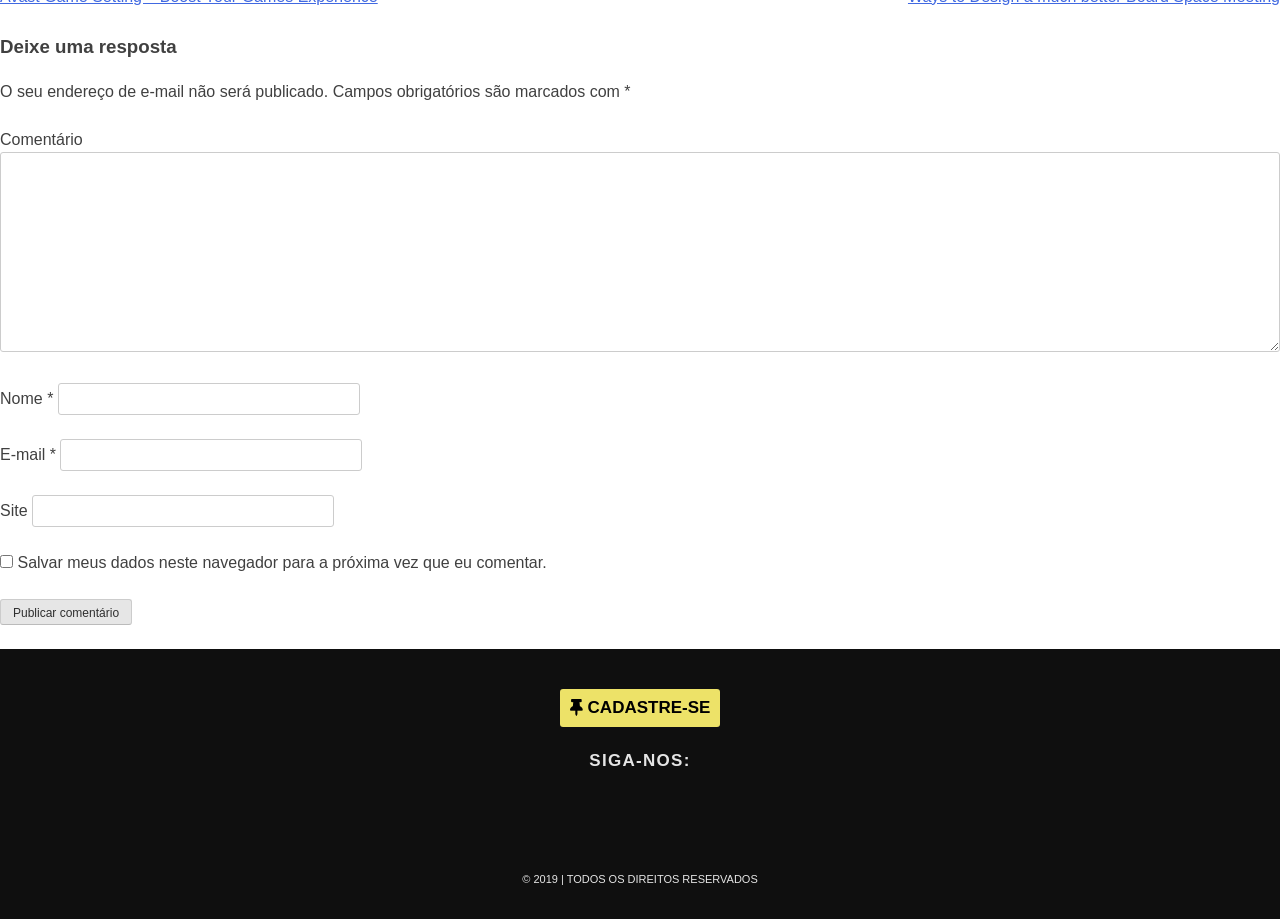Using the provided element description, identify the bounding box coordinates as (top-left x, top-left y, bottom-right x, bottom-right y). Ensure all values are between 0 and 1. Description: parent_node: E-mail * aria-describedby="email-notes" name="email"

[0.047, 0.477, 0.283, 0.512]